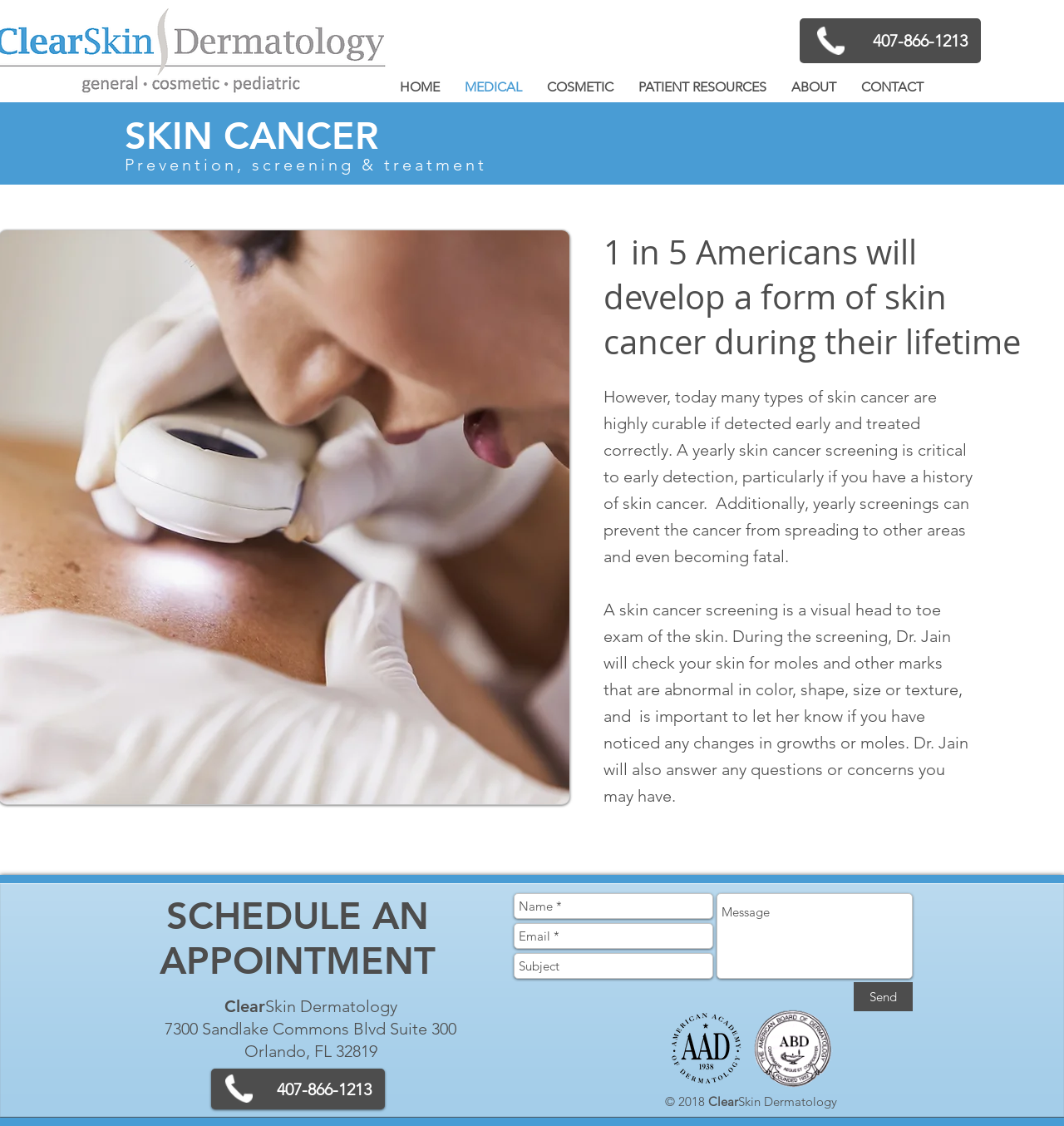What is the purpose of a yearly skin cancer screening?
Using the image as a reference, give an elaborate response to the question.

I found the answer by reading the text on the webpage, which states that 'A yearly skin cancer screening is critical to early detection, particularly if you have a history of skin cancer. Additionally, yearly screenings can prevent the cancer from spreading to other areas and even becoming fatal.' This implies that the purpose of a yearly skin cancer screening is for early detection and prevention of cancer.